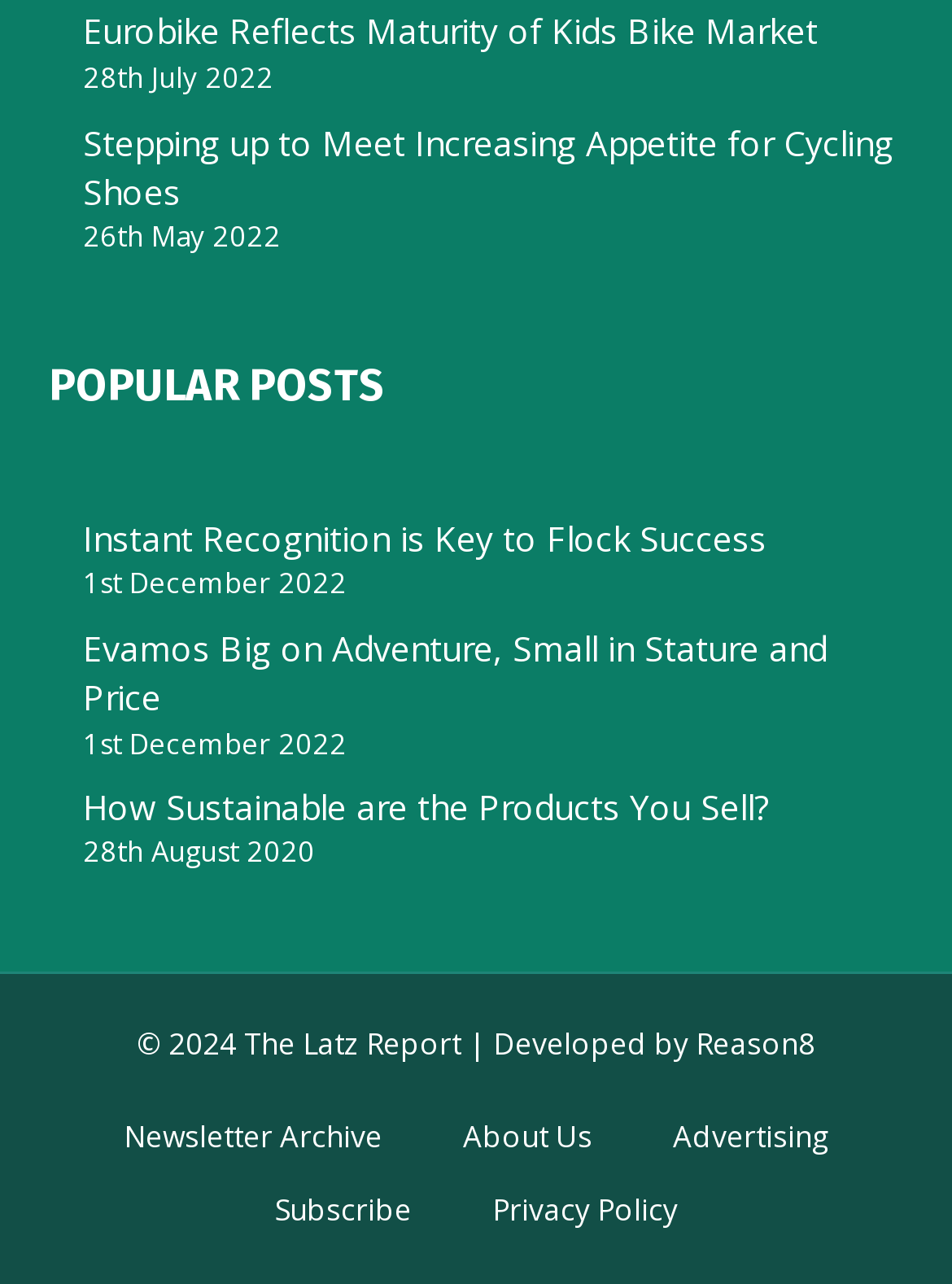Analyze the image and give a detailed response to the question:
How many links are there in the popular posts section?

I counted the number of links under the 'POPULAR POSTS' heading, which are 'Instant Recognition is Key to Flock Success', 'Evamos Big on Adventure, Small in Stature and Price', 'How Sustainable are the Products You Sell?', and two more.